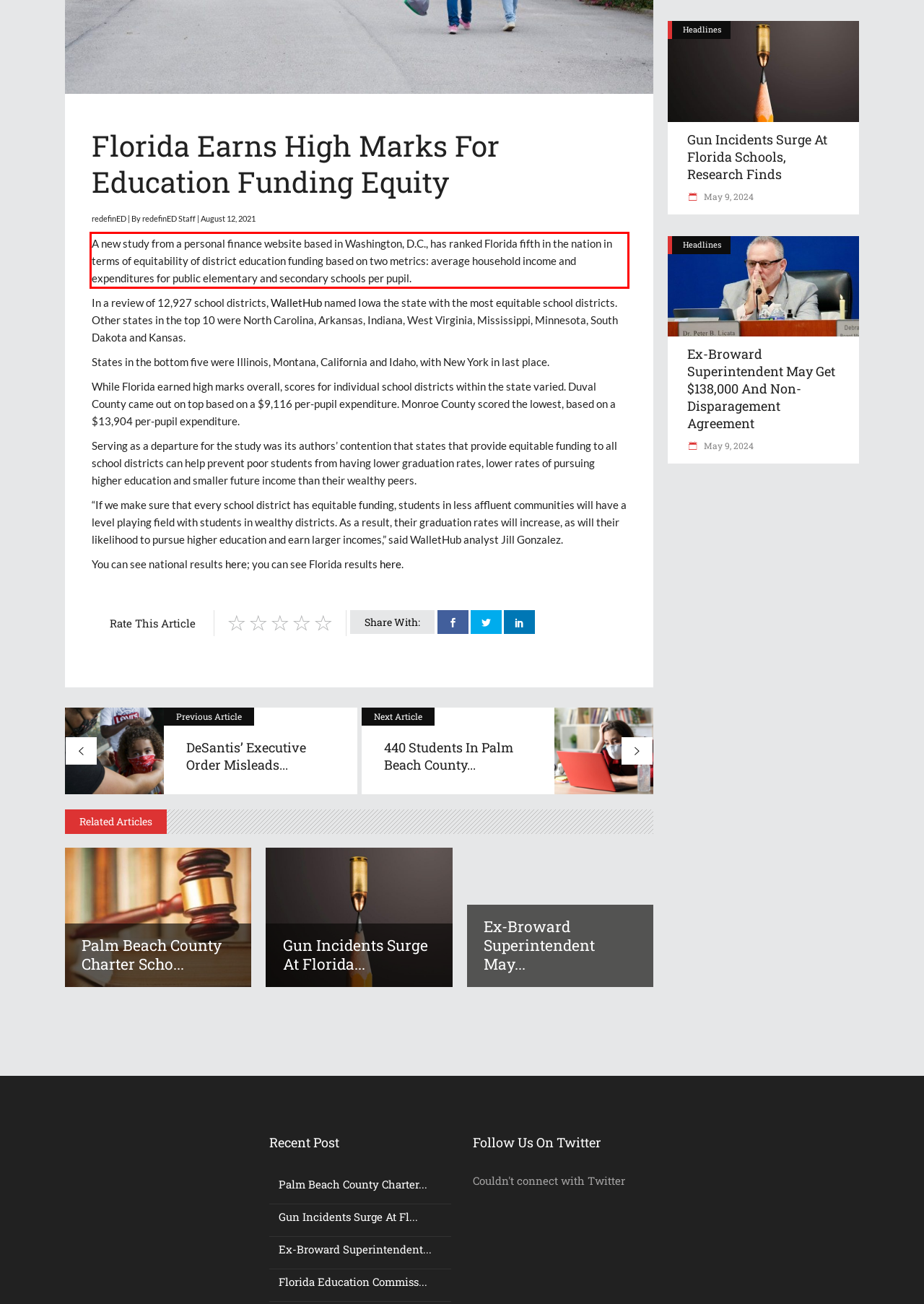Using the provided screenshot of a webpage, recognize the text inside the red rectangle bounding box by performing OCR.

A new study from a personal finance website based in Washington, D.C., has ranked Florida fifth in the nation in terms of equitability of district education funding based on two metrics: average household income and expenditures for public elementary and secondary schools per pupil.